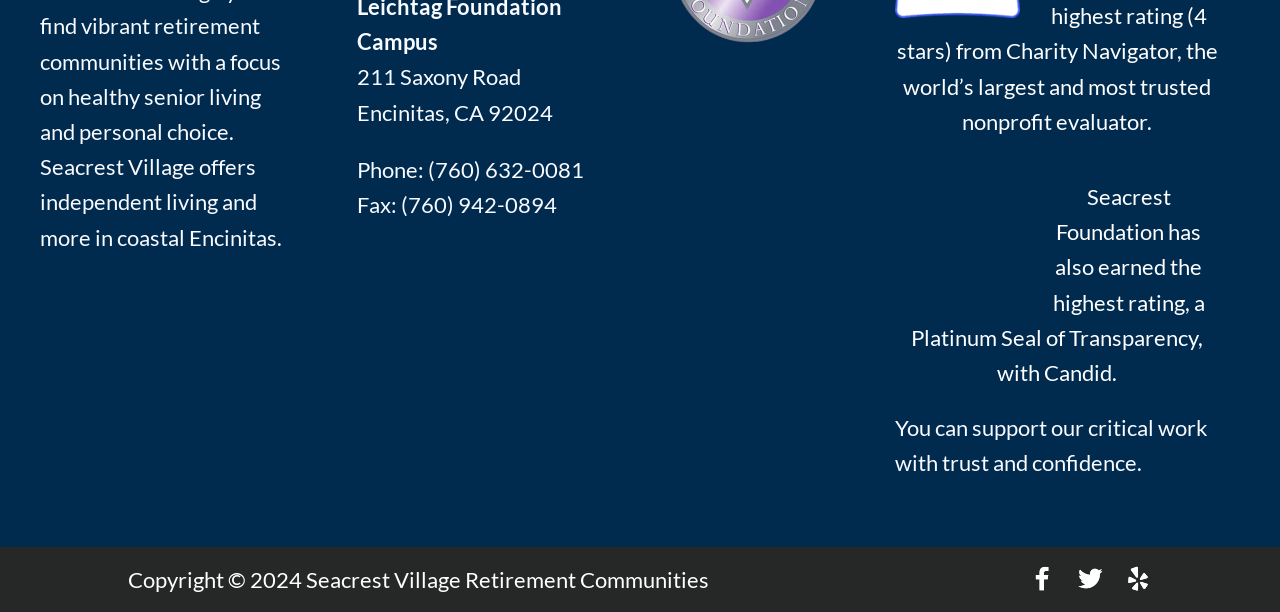Answer the following in one word or a short phrase: 
What rating has Seacrest Foundation earned from Candid?

Platinum Seal of Transparency